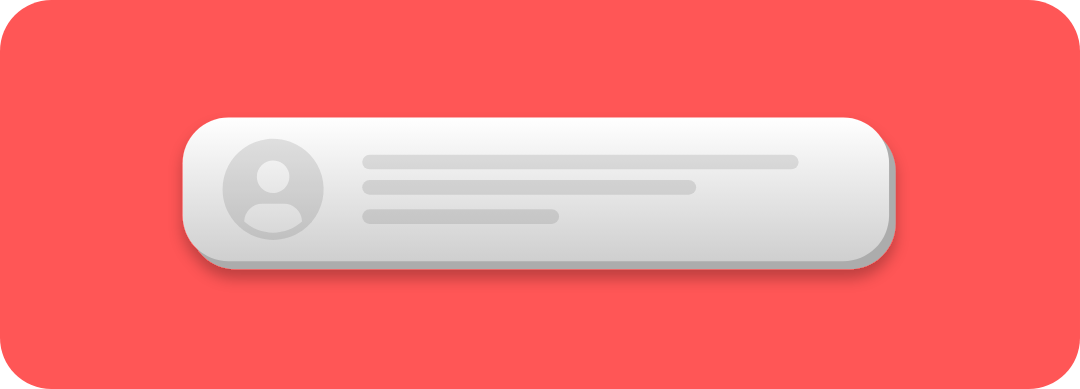What shape is the interface?
Observe the image and answer the question with a one-word or short phrase response.

Rounded rectangular